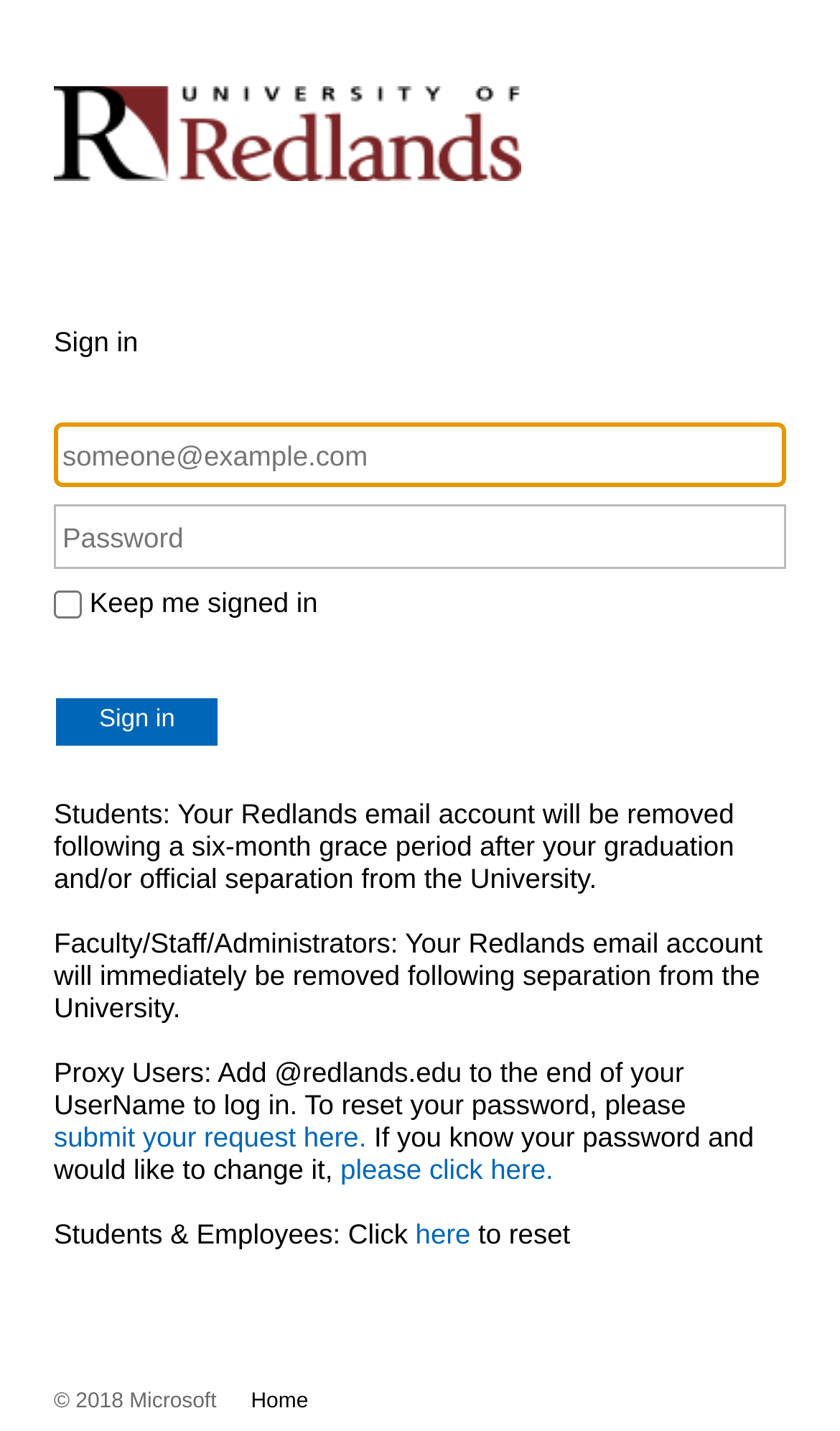Calculate the bounding box coordinates of the UI element given the description: "here".

[0.495, 0.851, 0.56, 0.874]